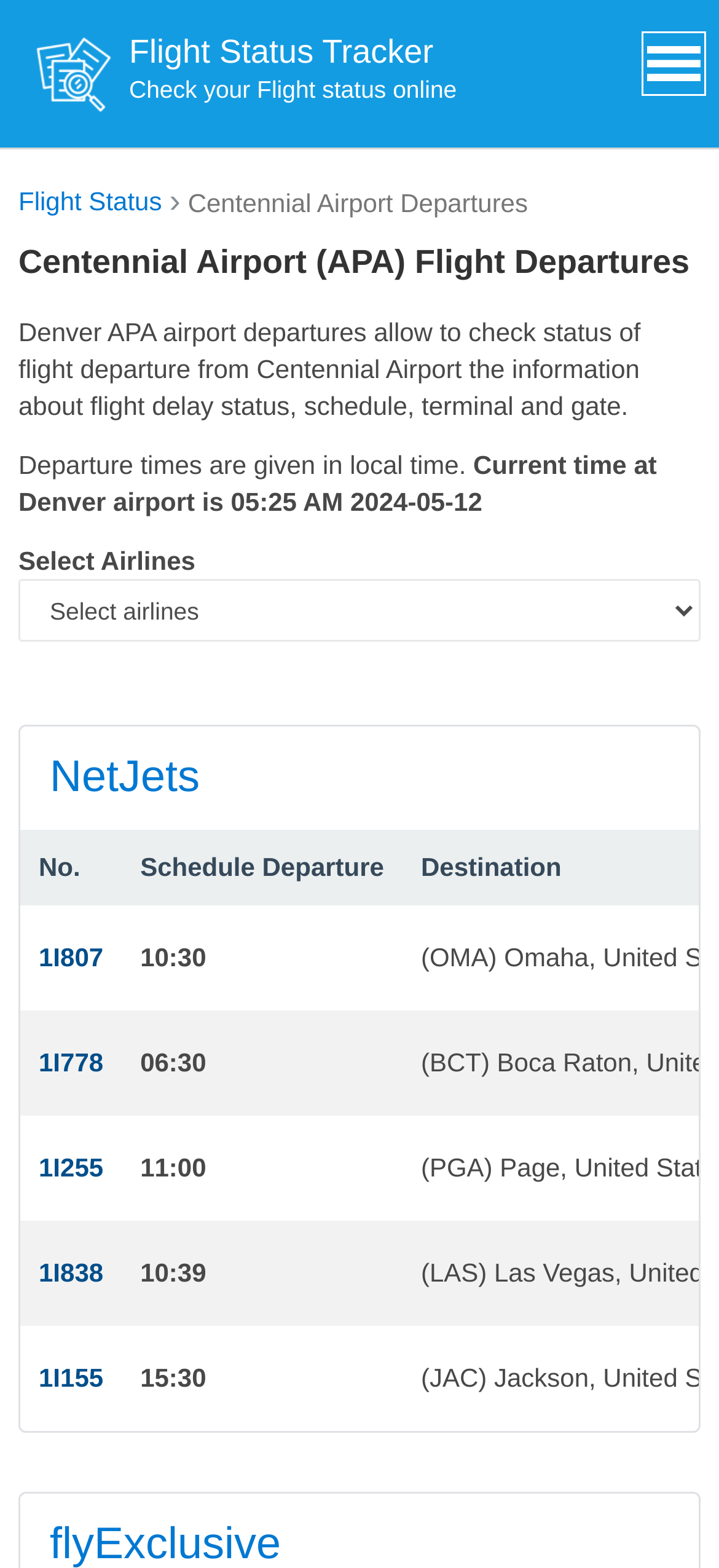Identify the bounding box coordinates of the region I need to click to complete this instruction: "Select an airline".

[0.026, 0.369, 0.974, 0.409]